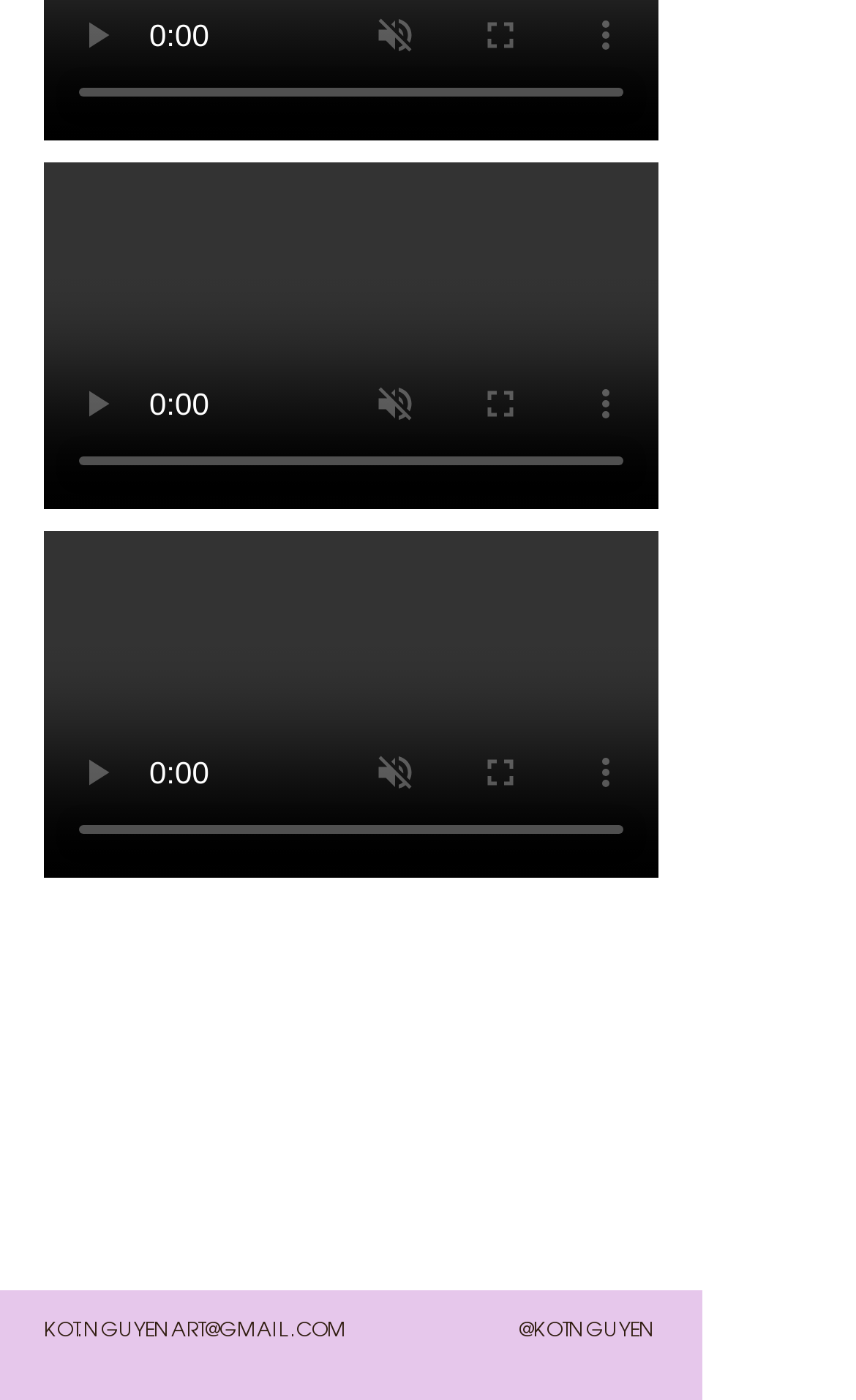Identify the bounding box of the UI element described as follows: "@KOTNGUYEN". Provide the coordinates as four float numbers in the range of 0 to 1 [left, top, right, bottom].

[0.605, 0.94, 0.767, 0.957]